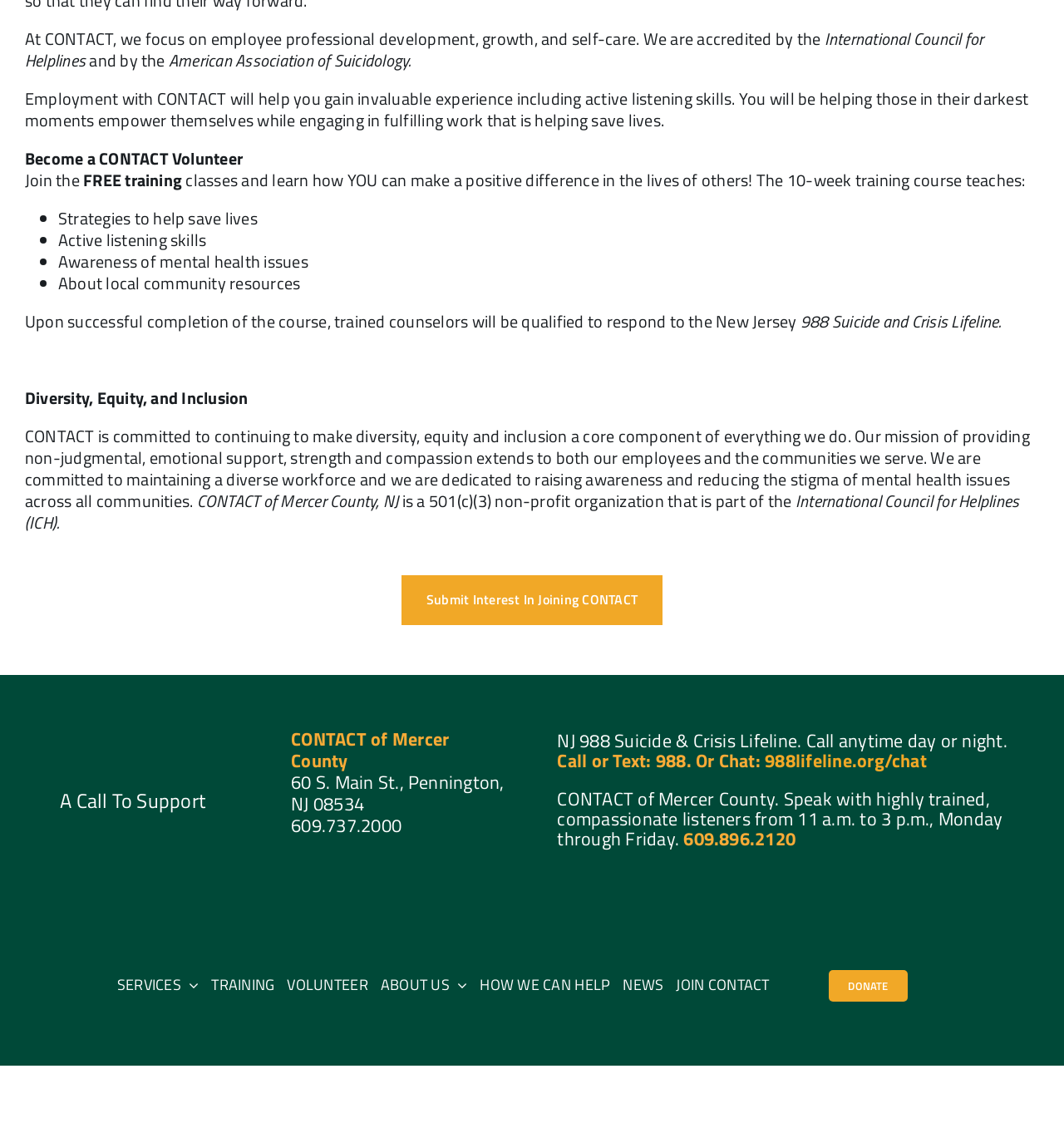With reference to the screenshot, provide a detailed response to the question below:
What is the focus of CONTACT?

Based on the StaticText element with ID 657, it is clear that CONTACT focuses on employee professional development, growth, and self-care.